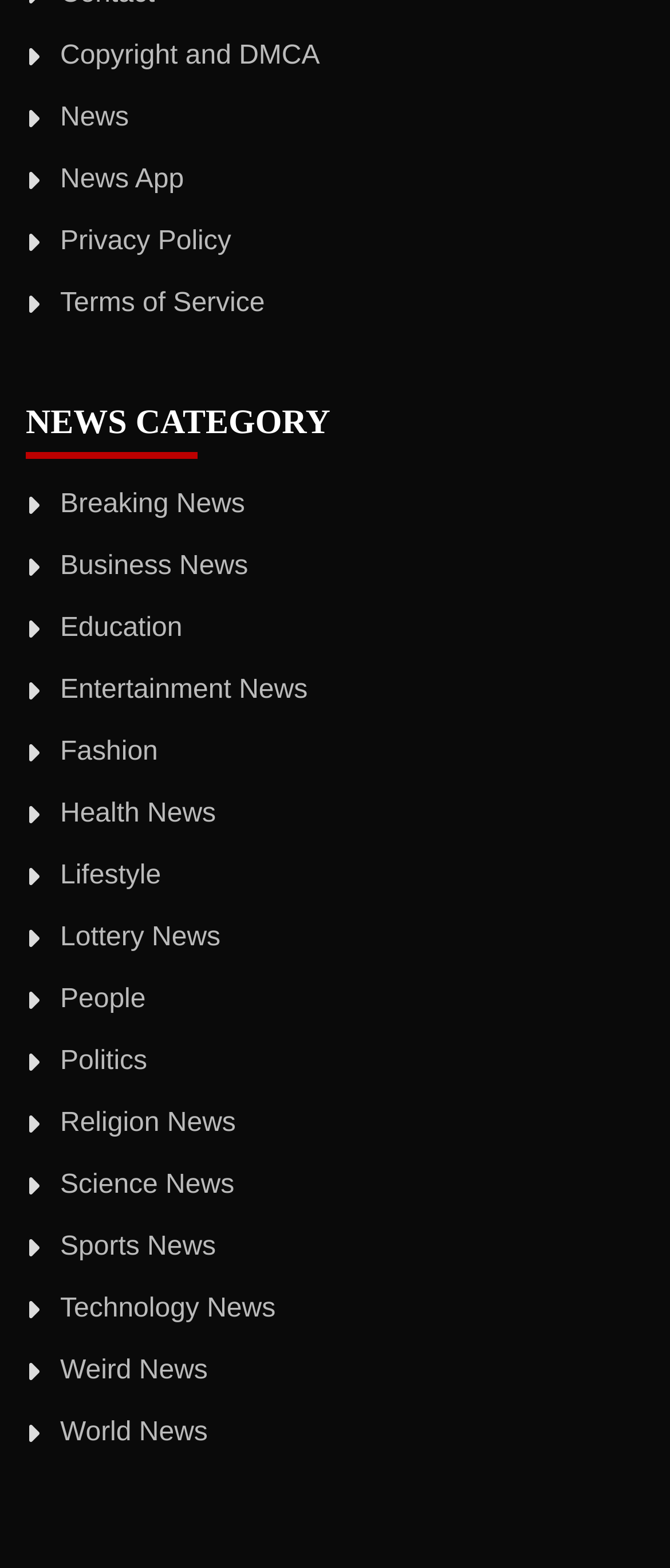Please find the bounding box coordinates of the element that needs to be clicked to perform the following instruction: "Explore World News". The bounding box coordinates should be four float numbers between 0 and 1, represented as [left, top, right, bottom].

[0.09, 0.904, 0.31, 0.923]